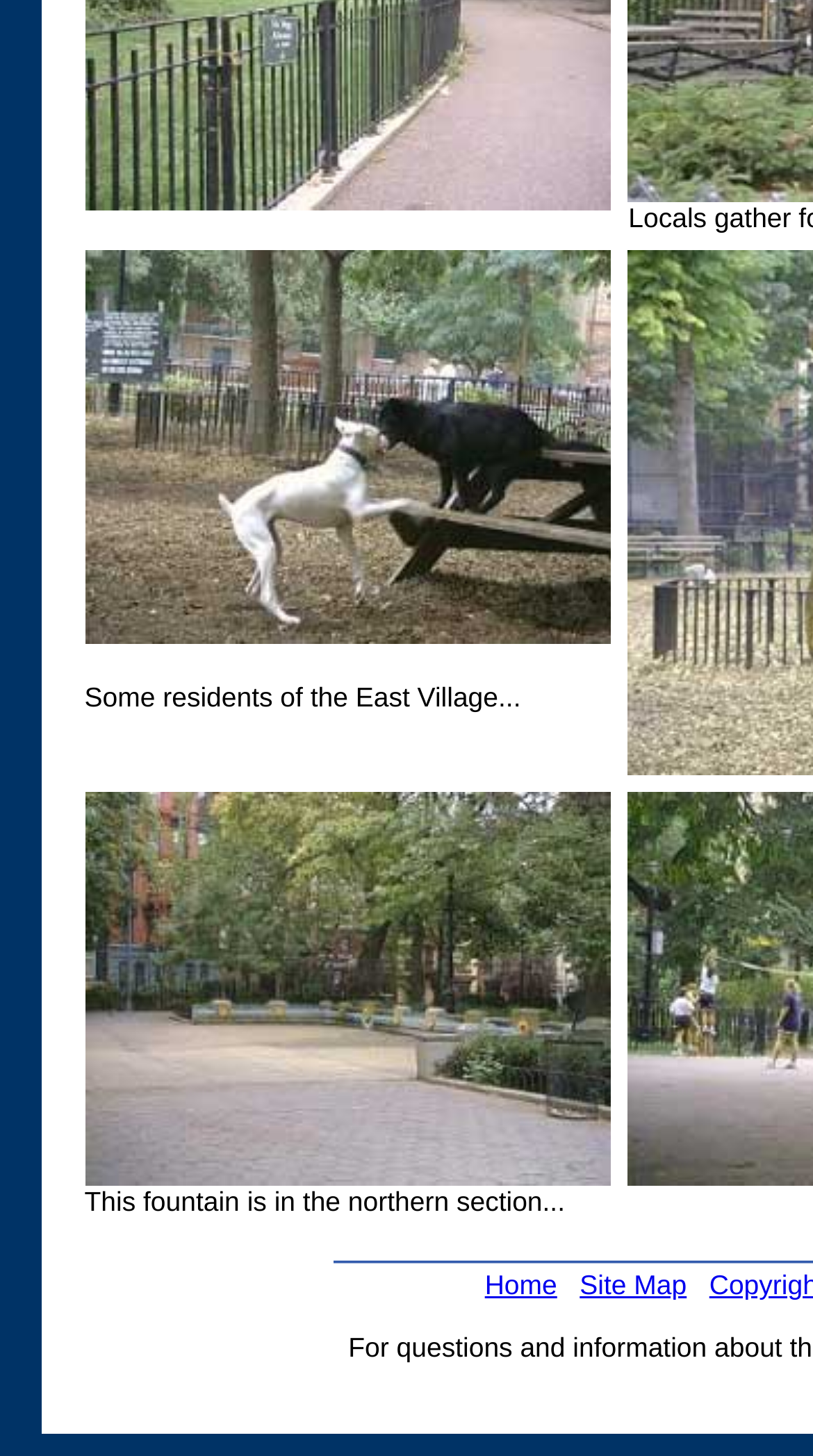Find and provide the bounding box coordinates for the UI element described with: "Home".

[0.596, 0.872, 0.685, 0.893]